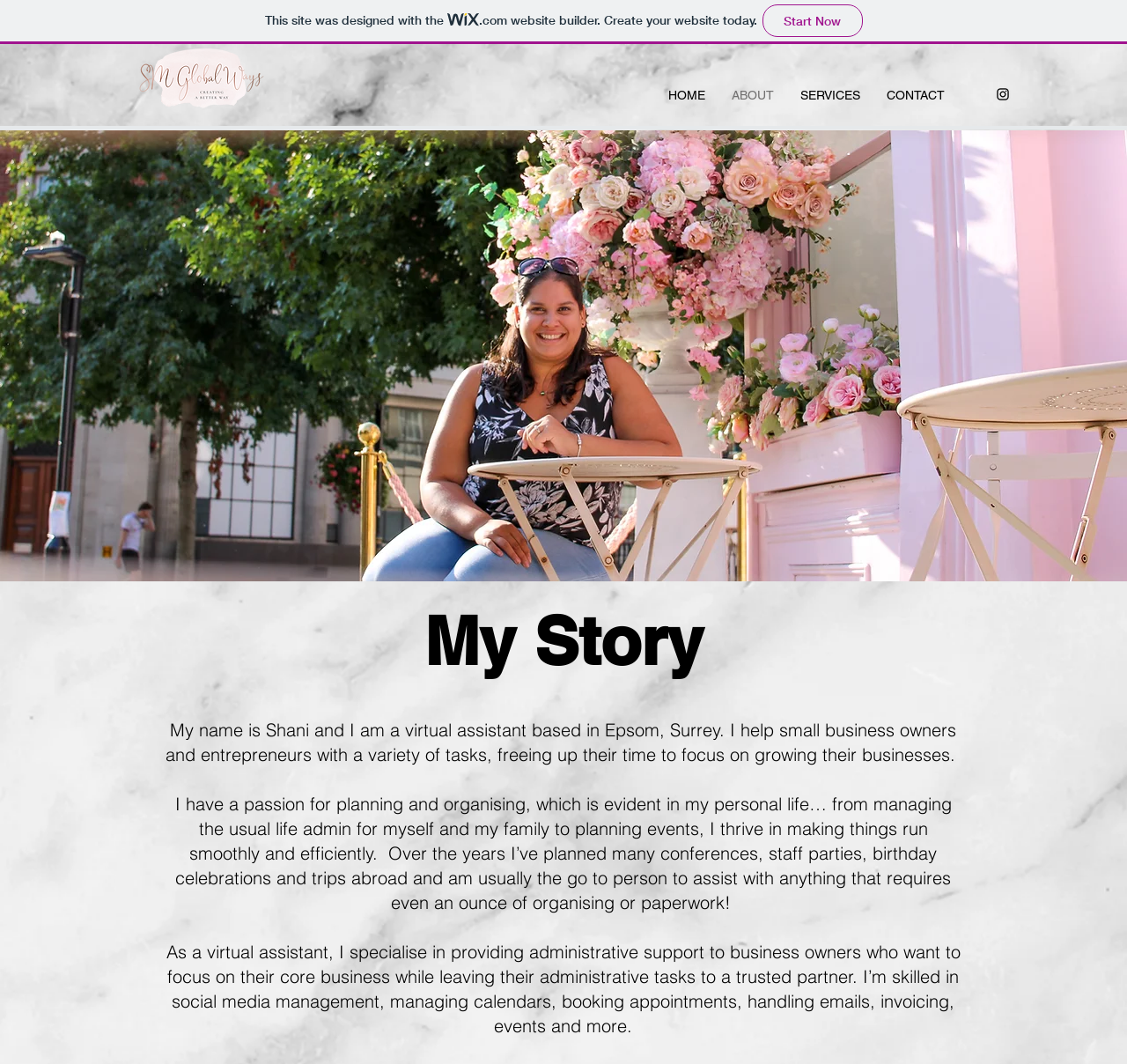Explain in detail what is displayed on the webpage.

This webpage is about Shani, a virtual assistant who helps local businesses, entrepreneurs, and network marketers free up time to focus on their businesses. 

At the top of the page, there is a link to create a website with Wix, accompanied by a small Wix logo. Above this, there is a main logo of SM Global Ways. 

A navigation menu is located at the top right, with links to HOME, ABOUT, SERVICES, and CONTACT. 

To the right of the navigation menu, there is a social bar with a link to Instagram, represented by a black Instagram icon. 

Below the navigation menu, there is a large background image of a marble surface, followed by a personal photo of Shani. 

The main content of the page is divided into sections, with a heading "My Story" at the top. Below this, there are three paragraphs of text that describe Shani's background, her passion for planning and organizing, and her services as a virtual assistant.